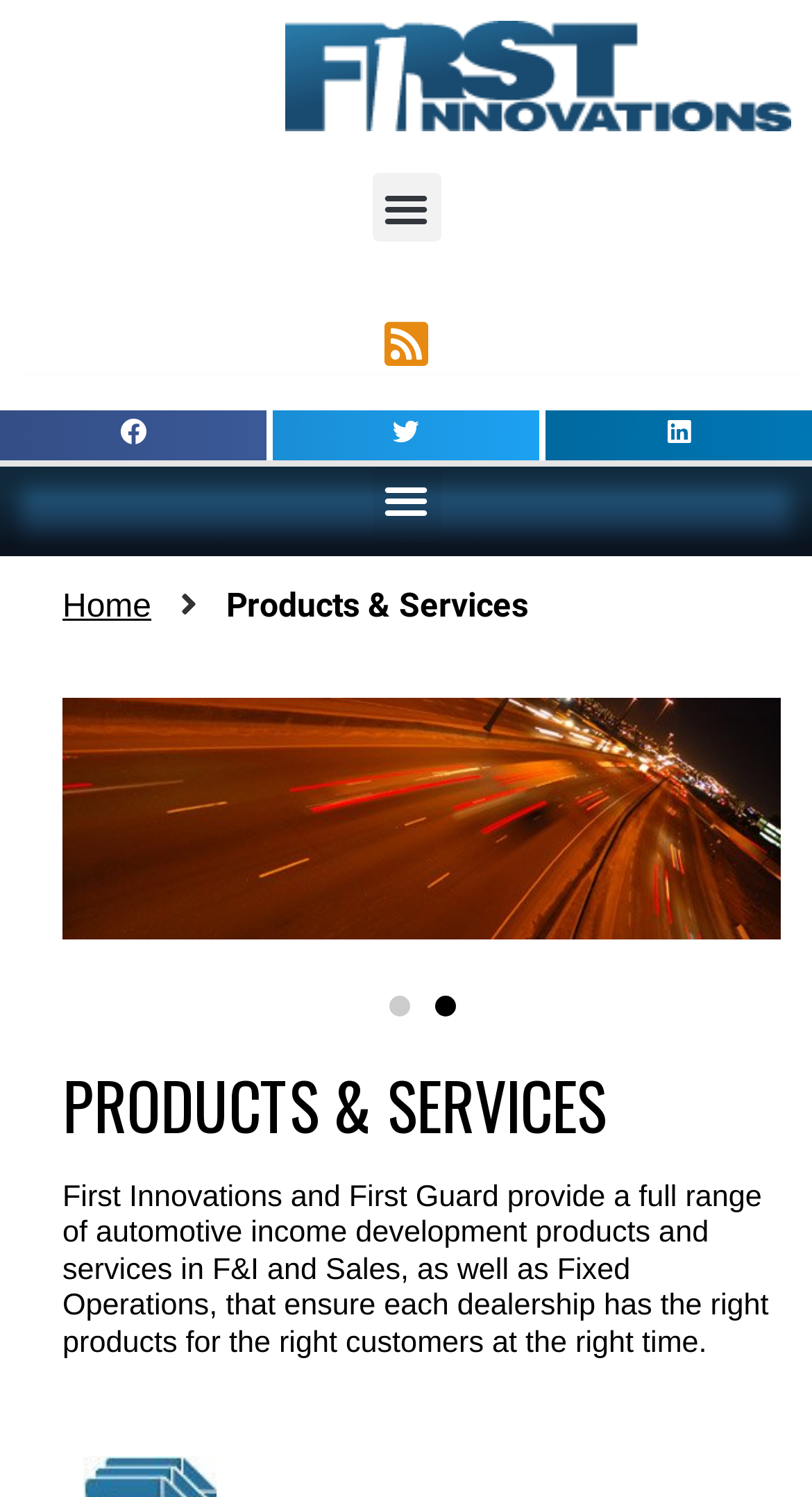Respond to the question below with a single word or phrase:
What is the purpose of the company?

Provide automotive income development products and services